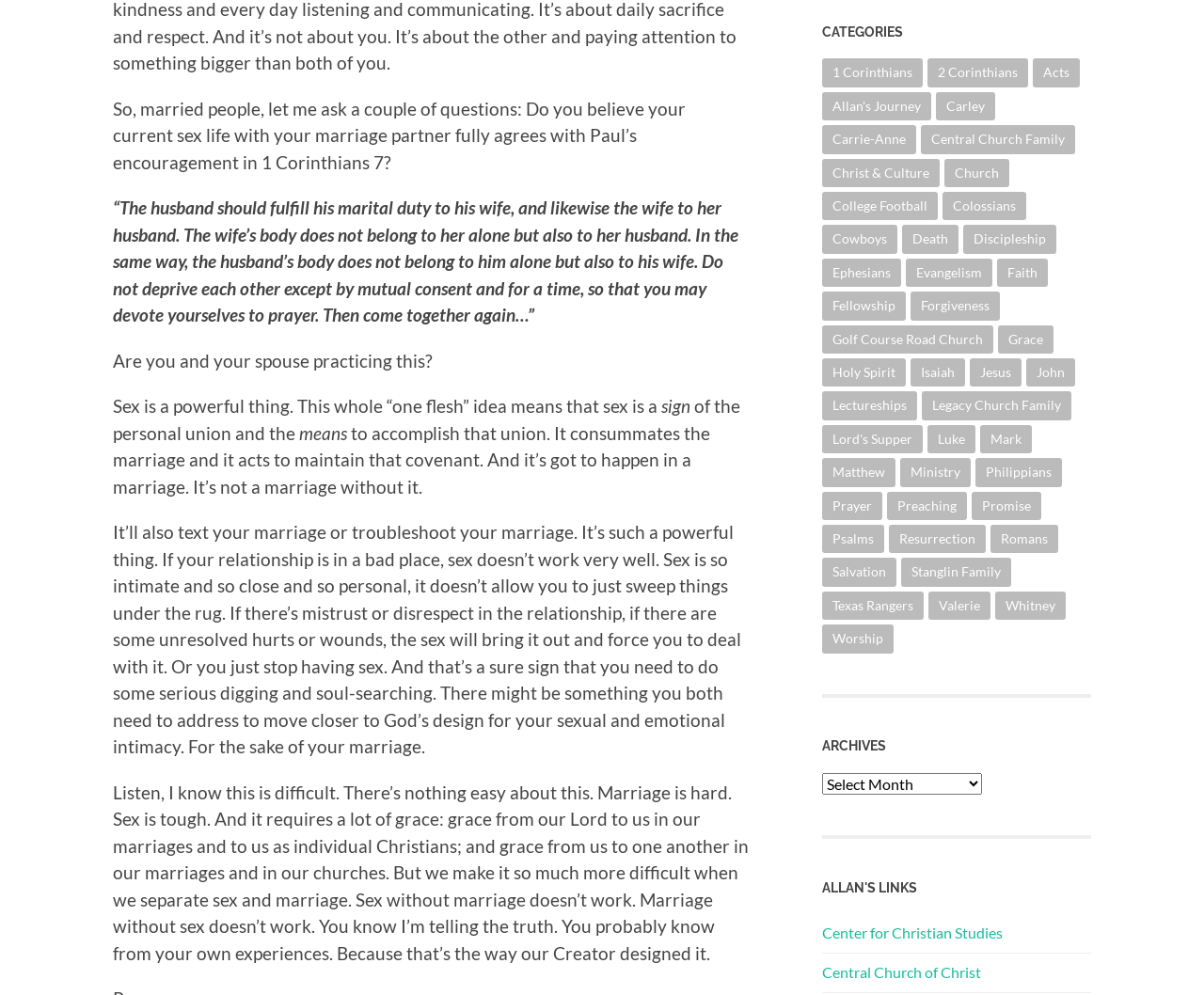Use a single word or phrase to answer this question: 
What is the main topic of the text?

Marriage and sex